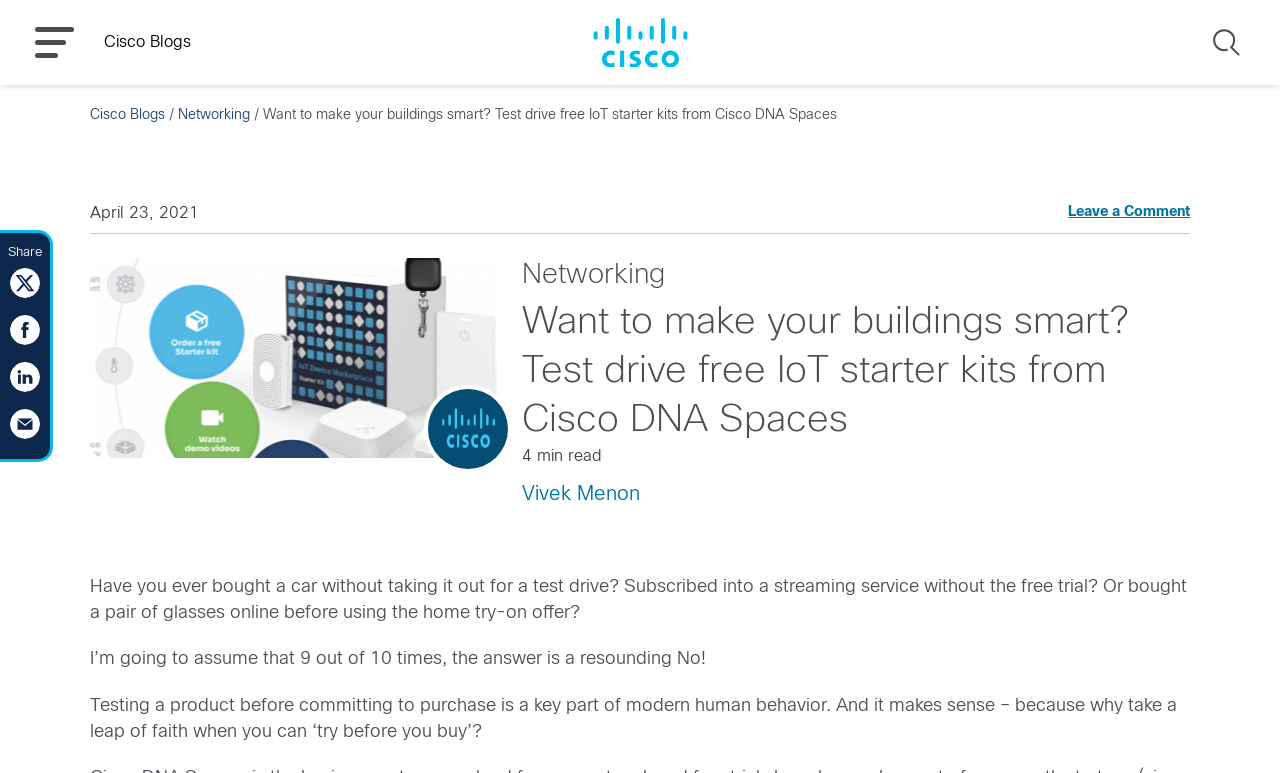Find the bounding box coordinates of the clickable element required to execute the following instruction: "Leave a comment". Provide the coordinates as four float numbers between 0 and 1, i.e., [left, top, right, bottom].

[0.835, 0.263, 0.93, 0.289]